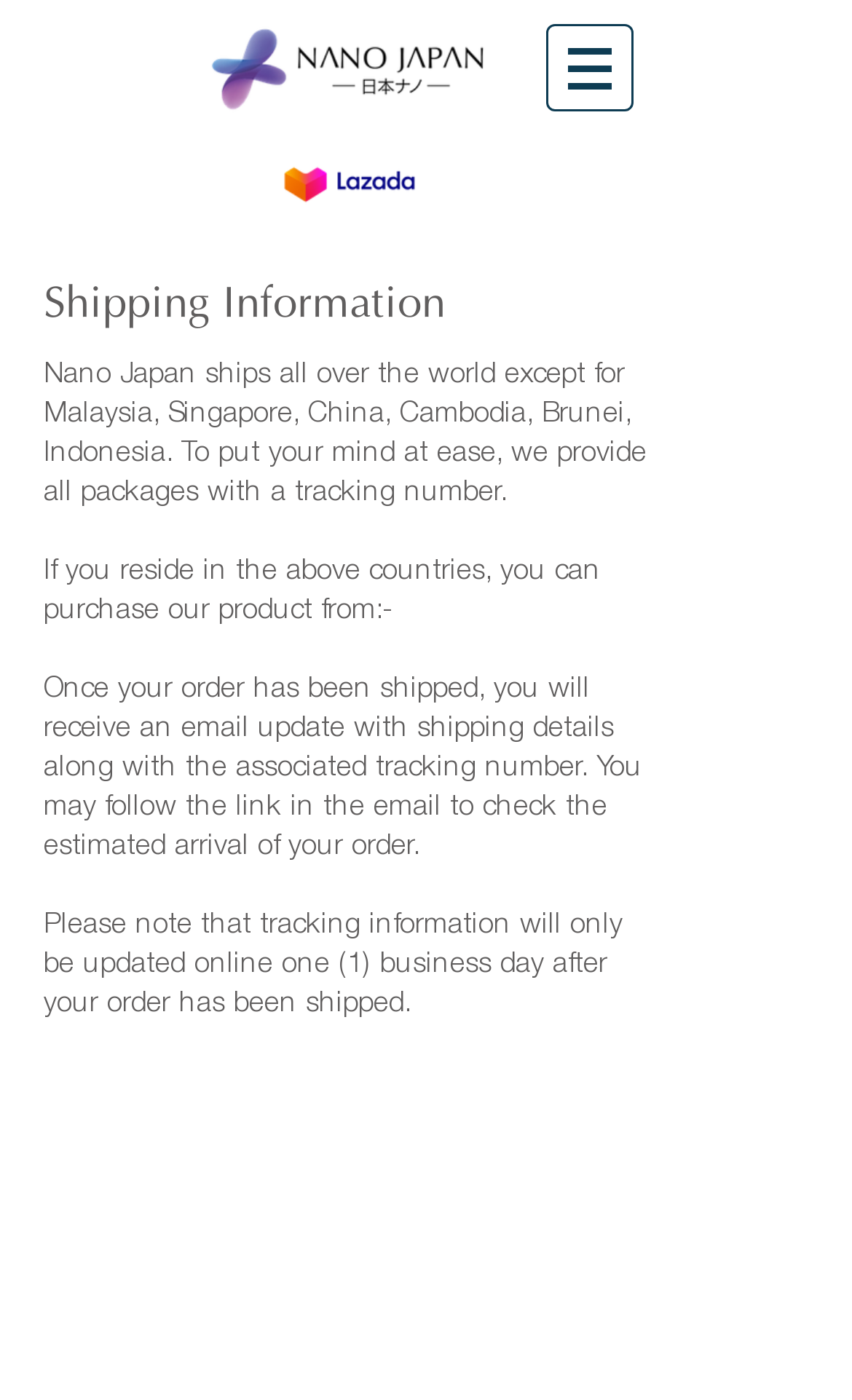Analyze the image and give a detailed response to the question:
What is the purpose of the tracking number?

The tracking number is provided to customers so that they can track the status of their order and know when it is expected to arrive. This is mentioned in the 'Shipping Information' section of the webpage.